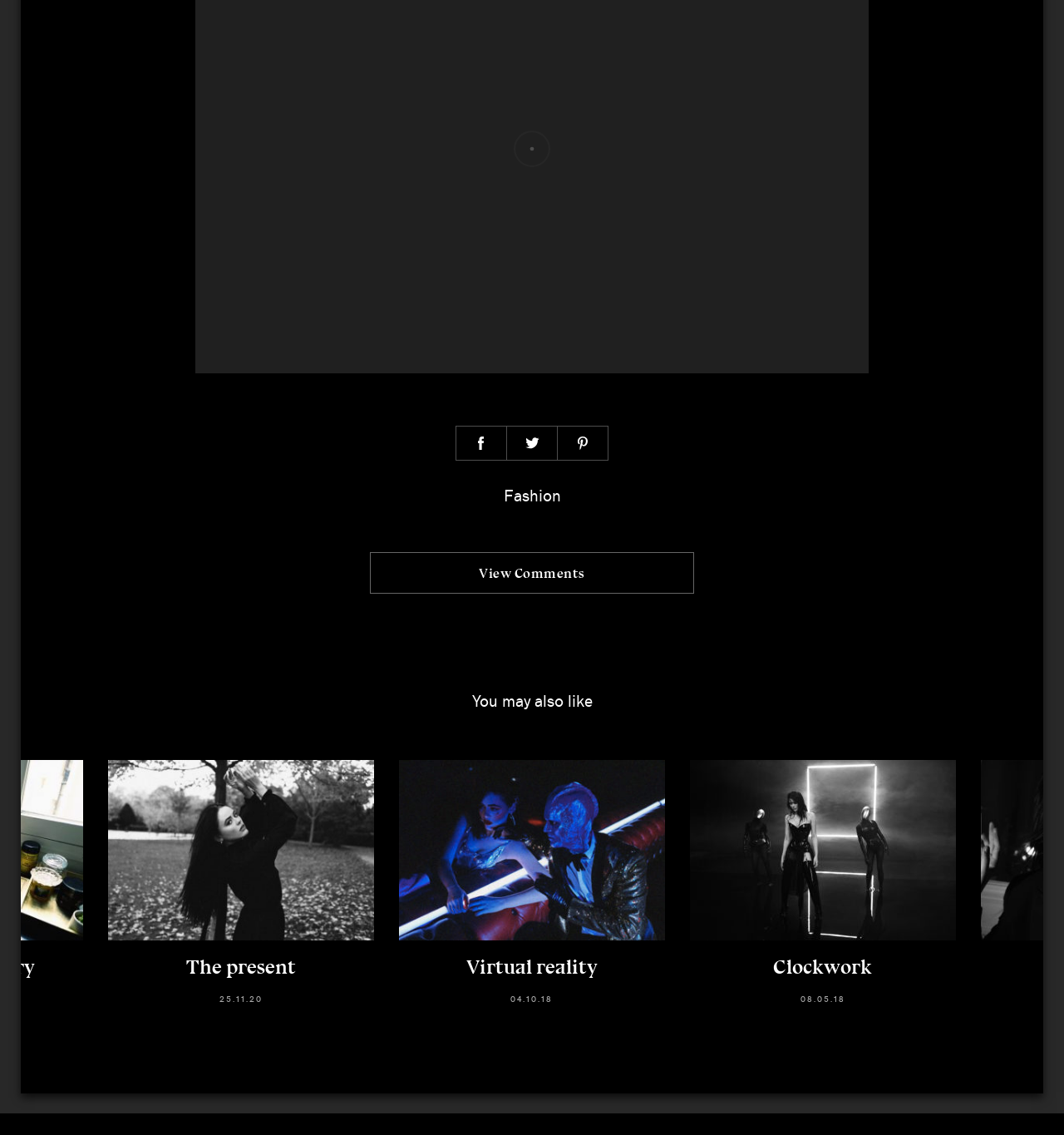Please locate the bounding box coordinates of the element's region that needs to be clicked to follow the instruction: "View Facebook page". The bounding box coordinates should be provided as four float numbers between 0 and 1, i.e., [left, top, right, bottom].

[0.429, 0.375, 0.476, 0.405]